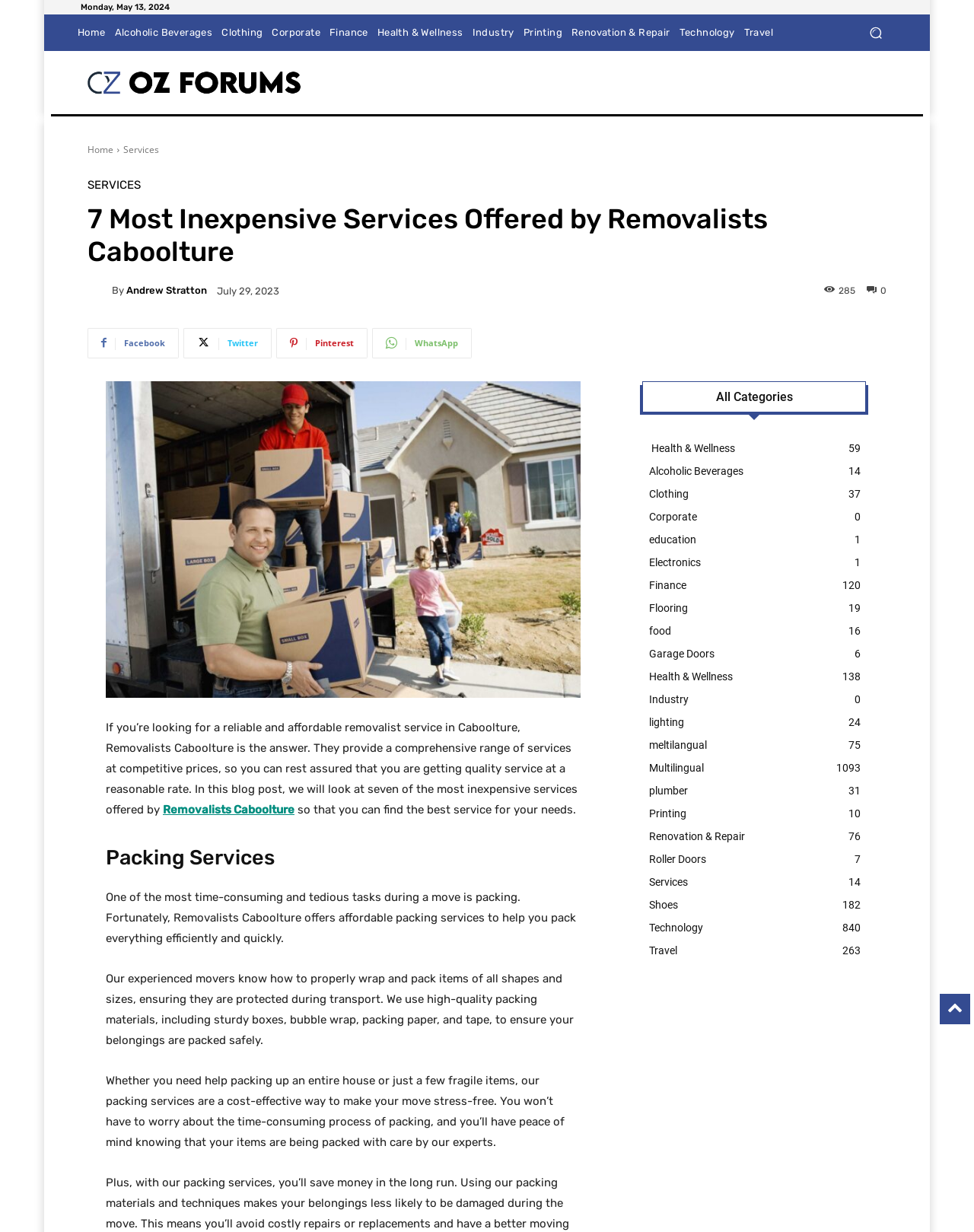What is the name of the company offering removalist services?
Answer with a single word or phrase, using the screenshot for reference.

Removalists Caboolture